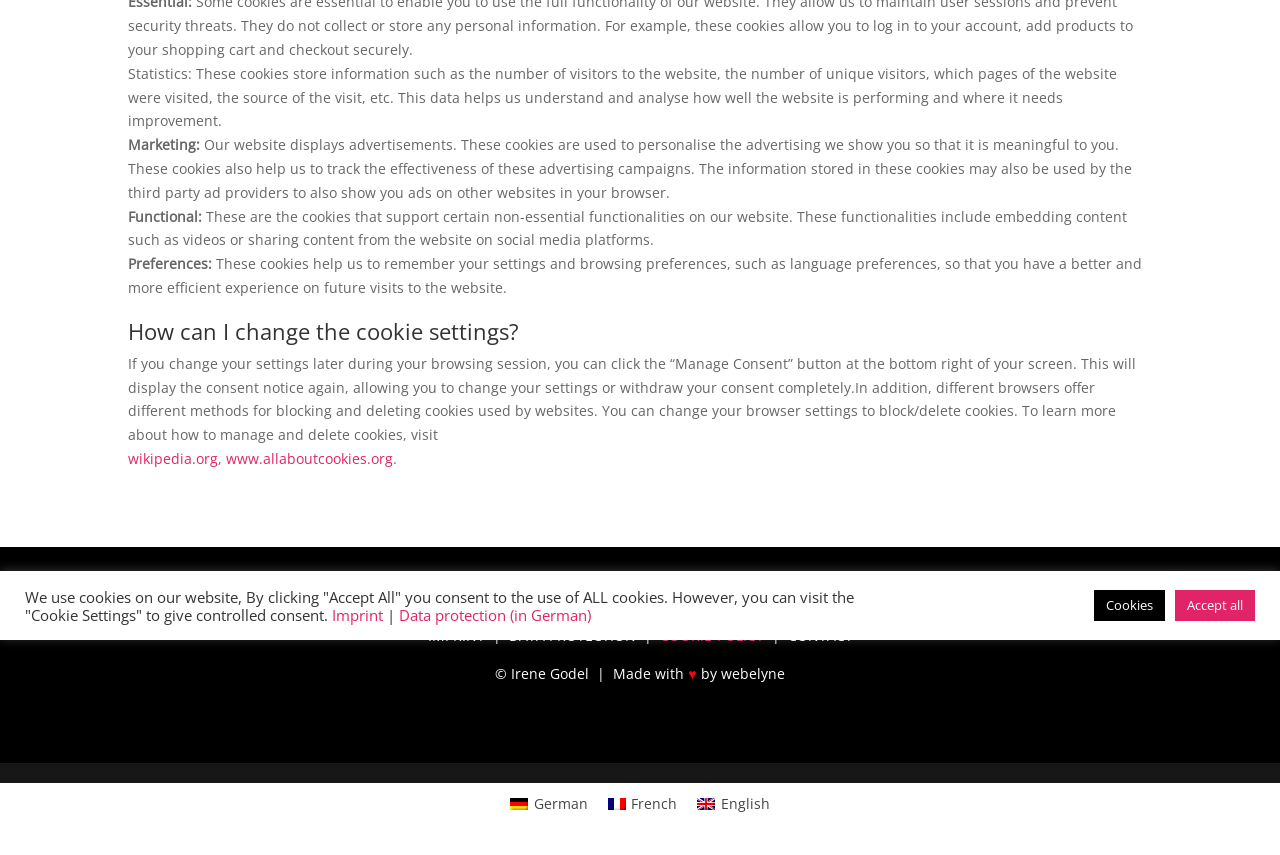Using the webpage screenshot and the element description Accept all, determine the bounding box coordinates. Specify the coordinates in the format (top-left x, top-left y, bottom-right x, bottom-right y) with values ranging from 0 to 1.

[0.918, 0.69, 0.98, 0.726]